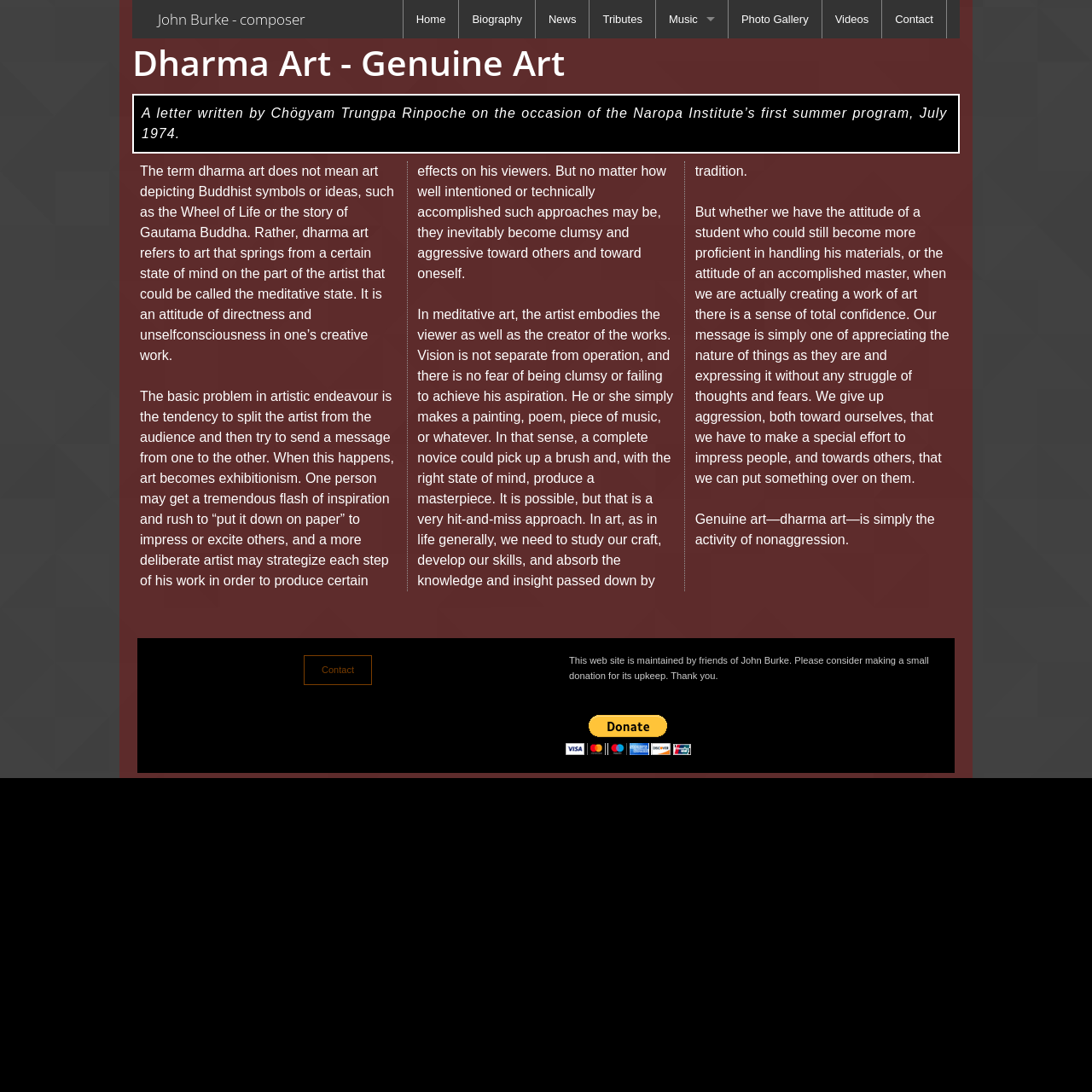Is there a way to donate?
We need a detailed and meticulous answer to the question.

There is a button 'Donate with PayPal button' at the bottom of the webpage, which allows visitors to make a donation for the upkeep of the website.